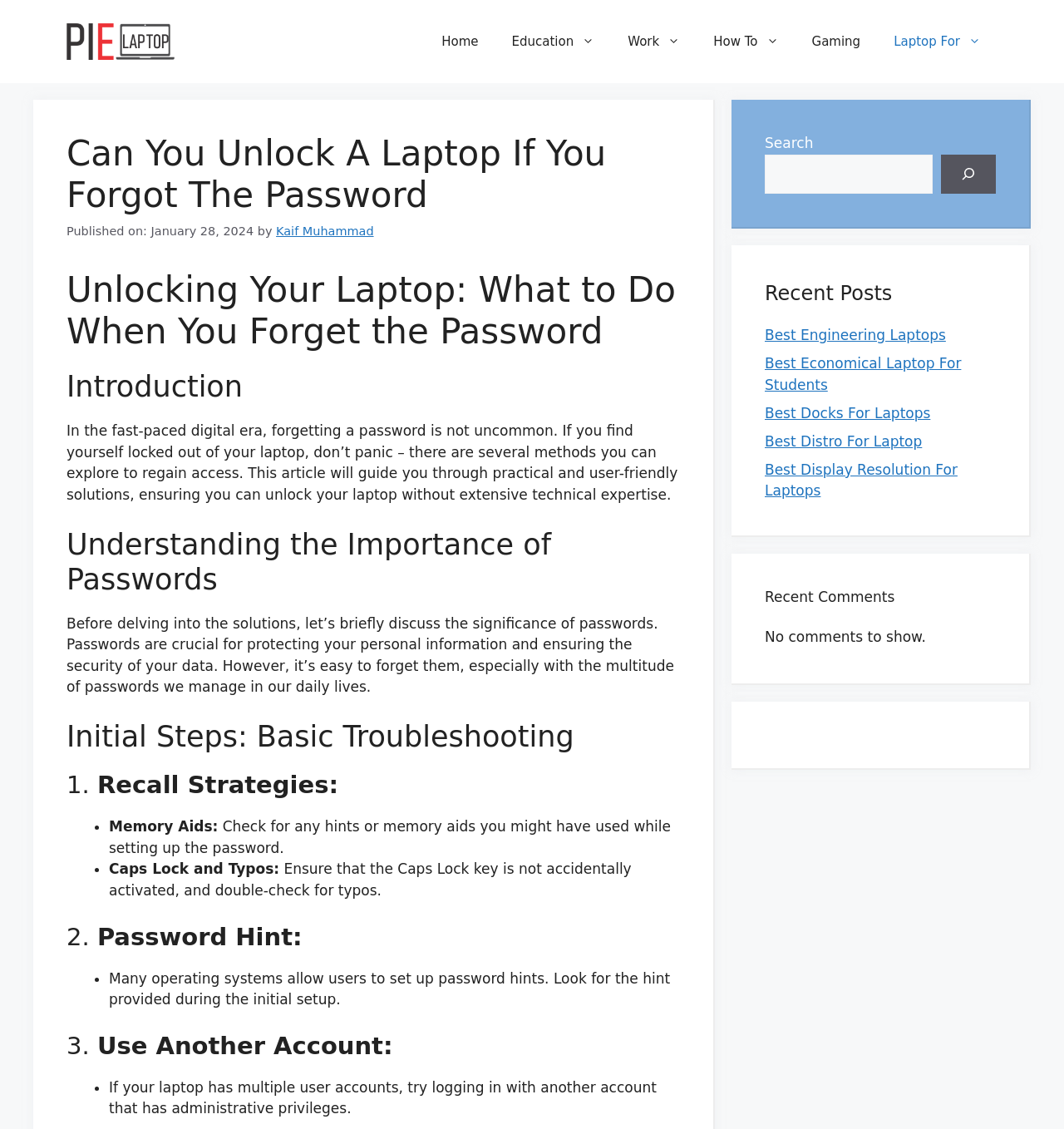Specify the bounding box coordinates for the region that must be clicked to perform the given instruction: "Click on the 'Home' link".

[0.399, 0.015, 0.465, 0.059]